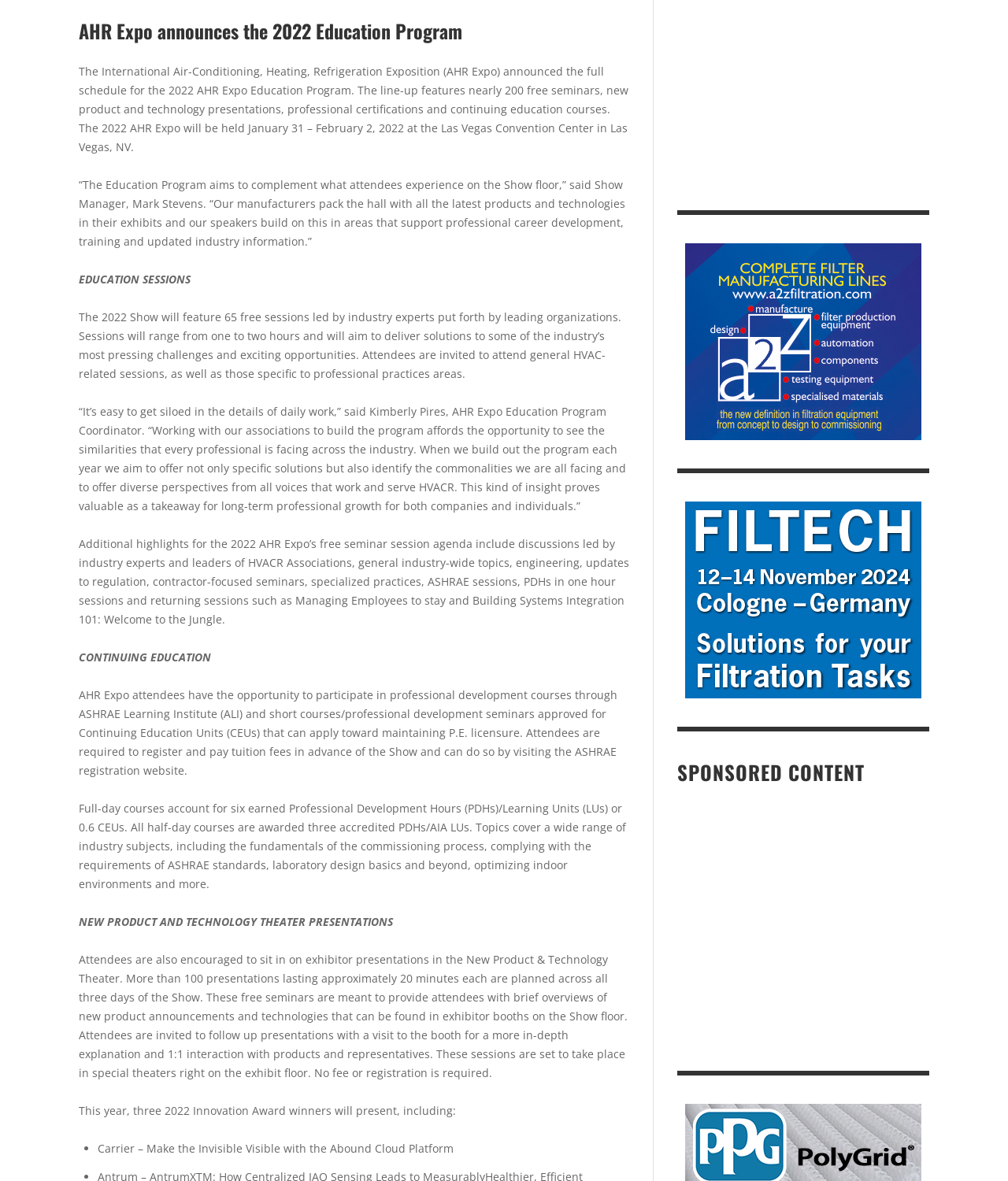Analyze the image and answer the question with as much detail as possible: 
What is the duration of the full-day courses offered by ASHRAE Learning Institute?

According to the webpage, the full-day courses offered by ASHRAE Learning Institute account for six earned Professional Development Hours (PDHs)/Learning Units (LUs) or 0.6 CEUs, which implies that the duration of these courses is six hours.